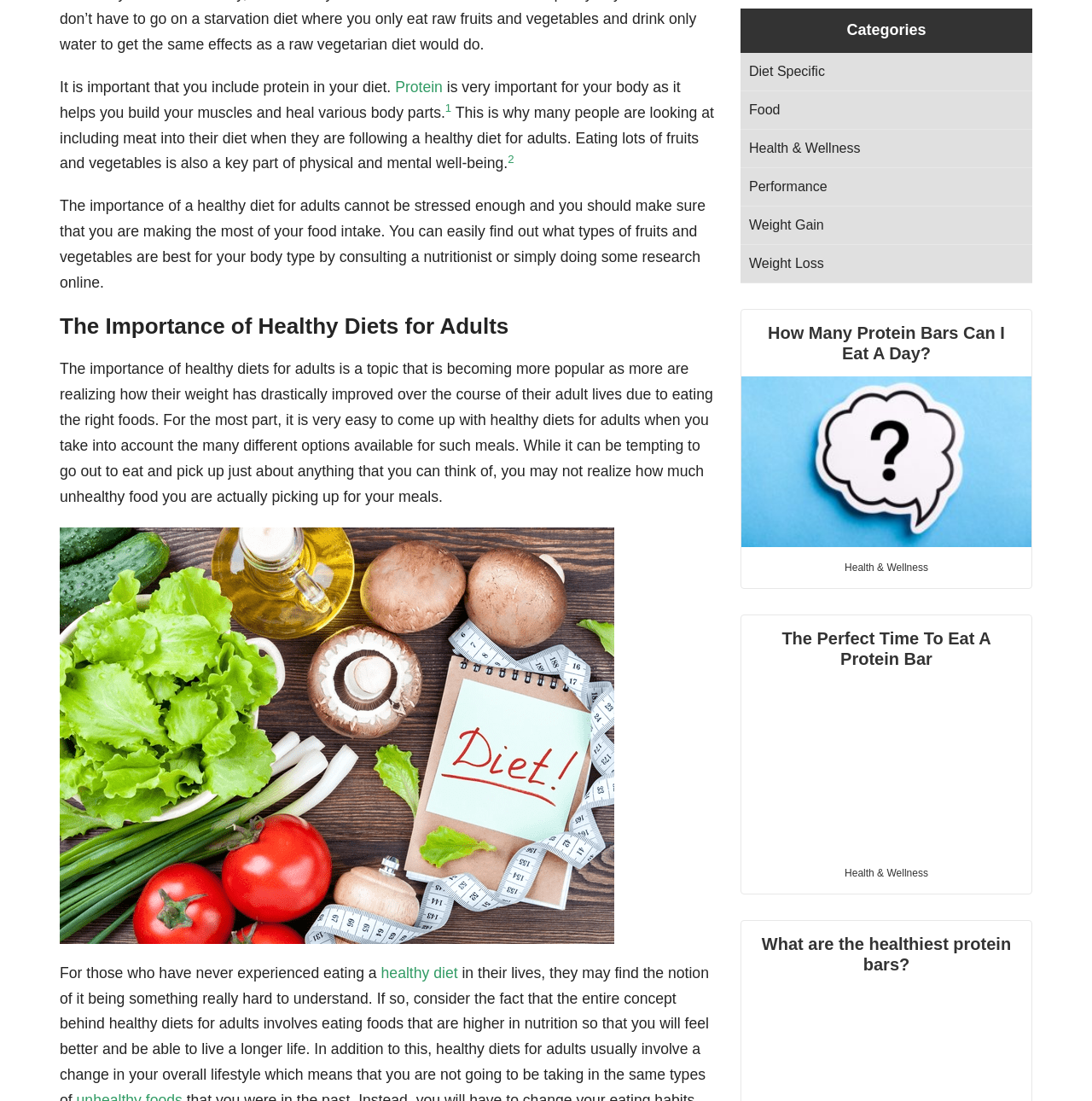Please provide the bounding box coordinates for the UI element as described: "7 Days". The coordinates must be four floats between 0 and 1, represented as [left, top, right, bottom].

None